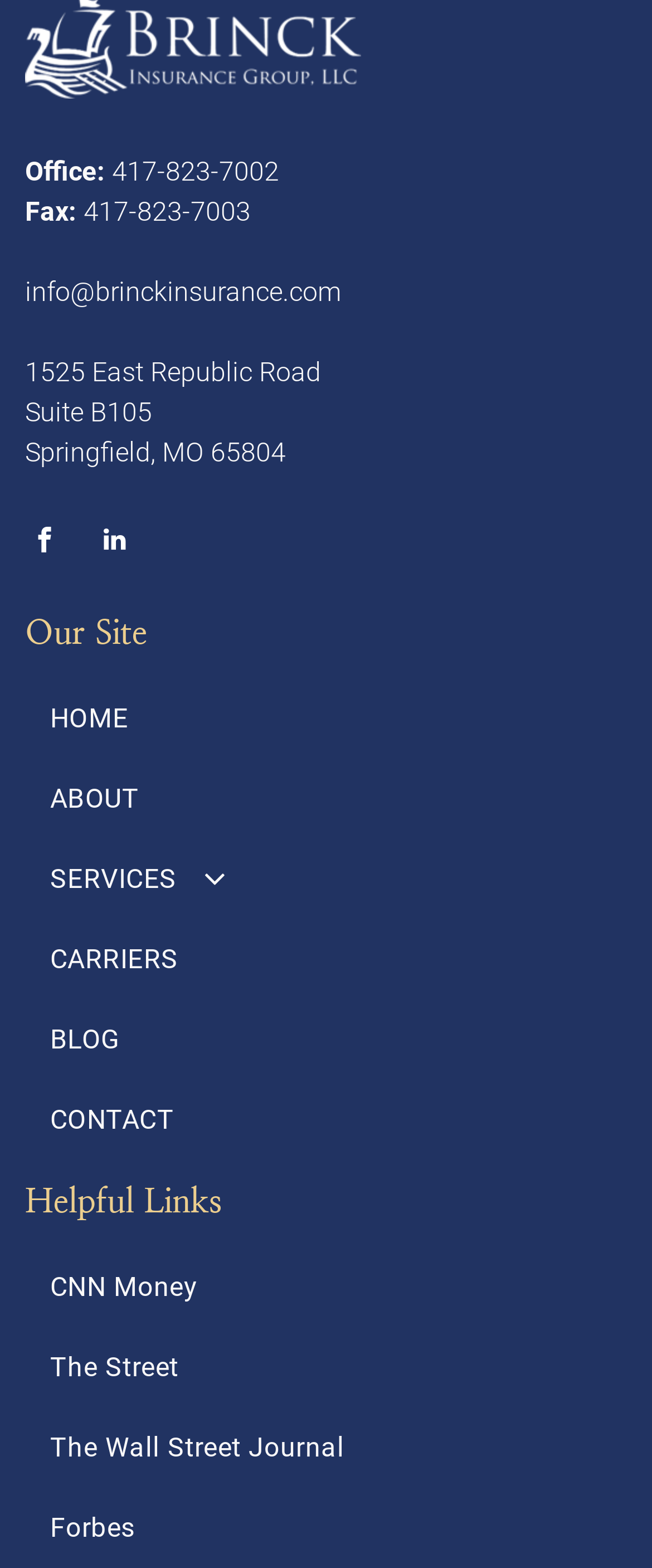Given the element description The Wall Street Journal, identify the bounding box coordinates for the UI element on the webpage screenshot. The format should be (top-left x, top-left y, bottom-right x, bottom-right y), with values between 0 and 1.

[0.038, 0.898, 0.962, 0.949]